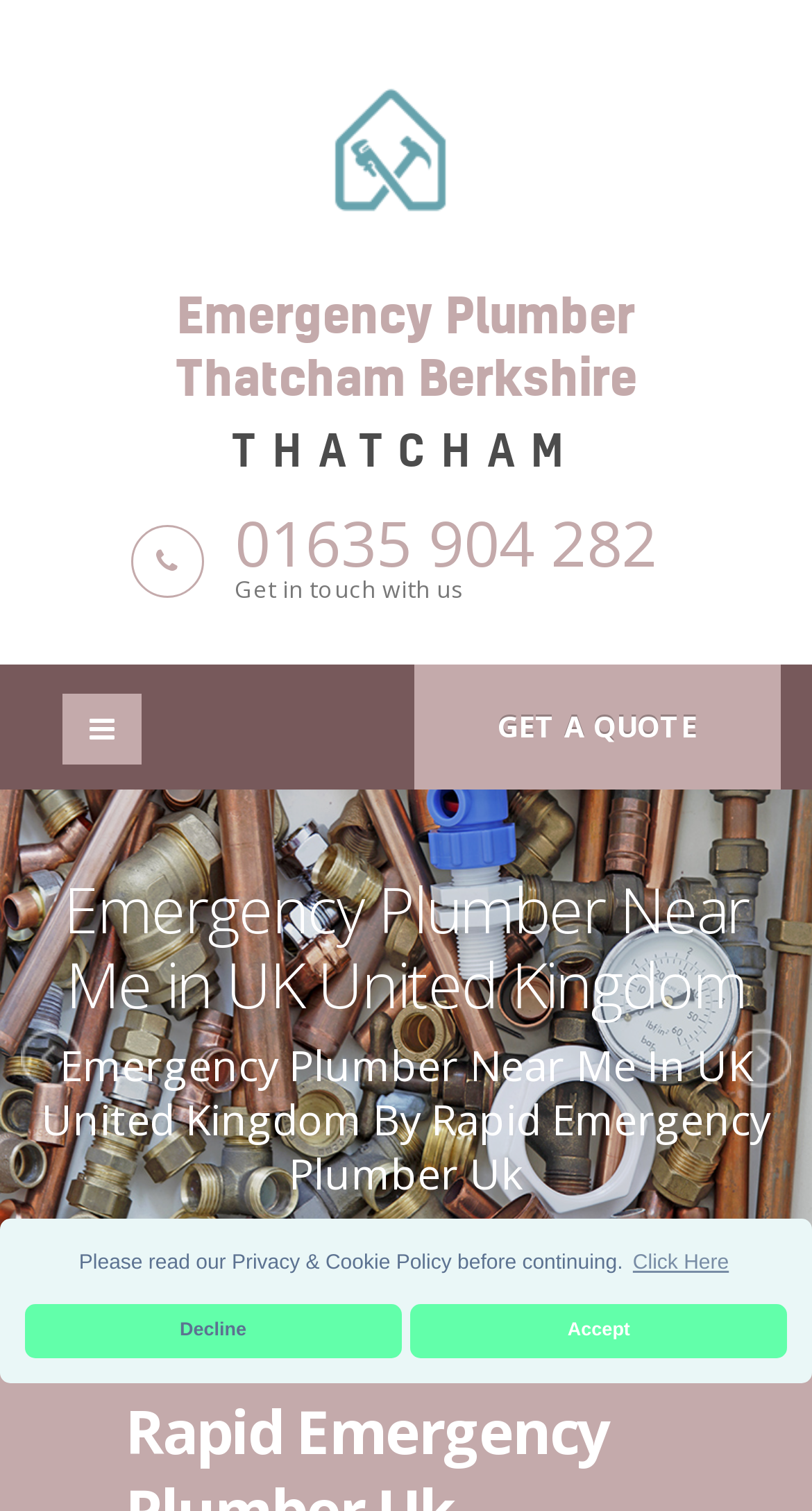Please identify the bounding box coordinates of the region to click in order to complete the given instruction: "Call the emergency plumber". The coordinates should be four float numbers between 0 and 1, i.e., [left, top, right, bottom].

[0.288, 0.331, 0.809, 0.387]